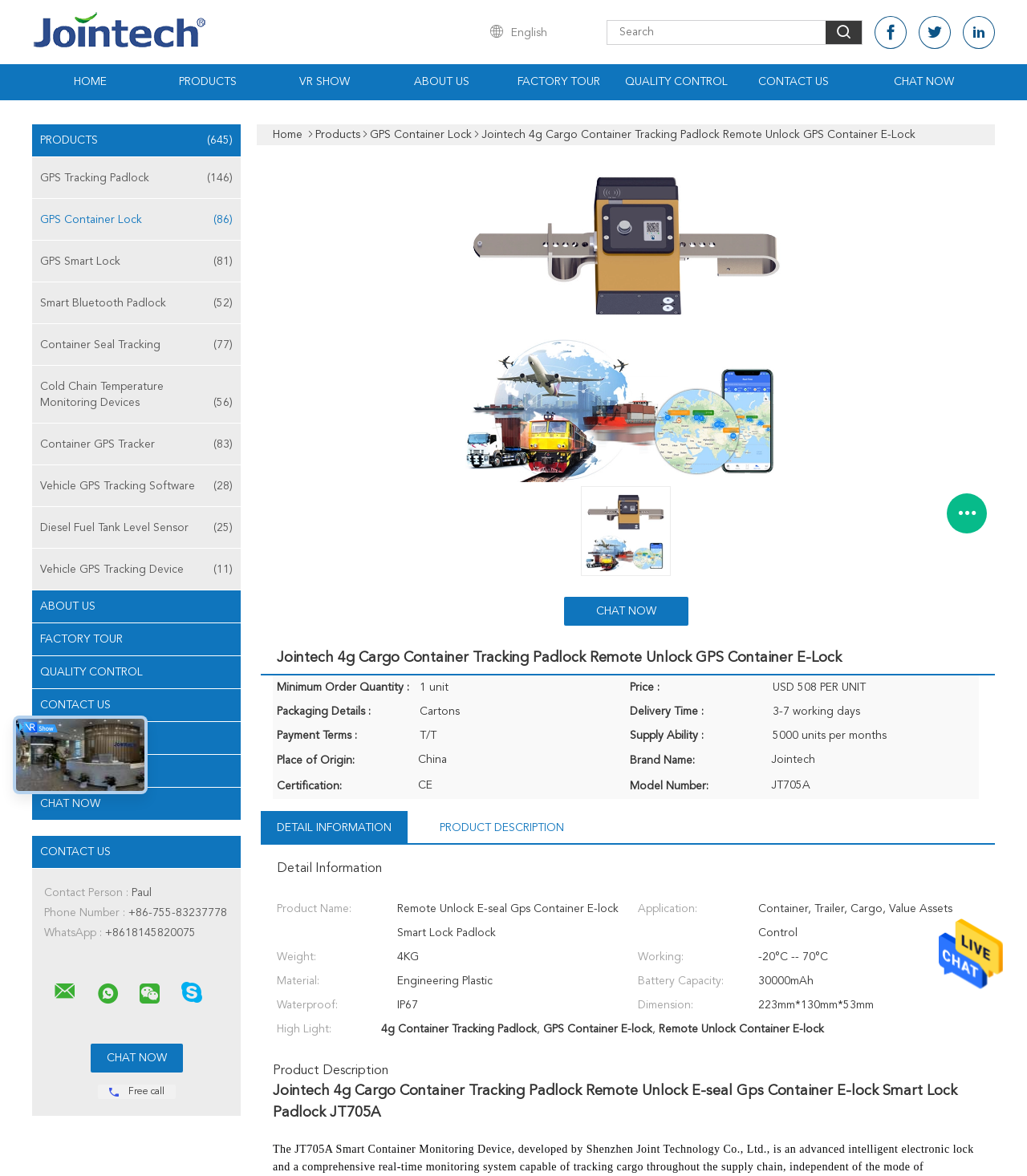Describe all the key features of the webpage in detail.

This webpage is about a product called "Jointech 4g Cargo Container Tracking Padlock Remote Unlock GPS Container E-Lock" from a Chinese manufacturer. At the top of the page, there is a navigation menu with links to "HOME", "PRODUCTS", "VR SHOW", "ABOUT US", "FACTORY TOUR", "QUALITY CONTROL", and "CONTACT US". Below the navigation menu, there is a search box and a link to "CHAT NOW".

On the left side of the page, there is a sidebar with links to various product categories, including "GPS Tracking Padlock", "GPS Container Lock", "GPS Smart Lock", and others. Each category has a number of sub-links with specific product names.

In the main content area, there is a large image of the product, accompanied by a detailed description and specifications. The product description is headed by a title "Jointech 4g Cargo Container Tracking Padlock Remote Unlock GPS Container E-Lock" and includes information about the product's features and pricing.

Below the product description, there is a table with detailed specifications, including minimum order quantity, price, packaging details, and delivery time. There are also several call-to-action buttons, including "CHAT NOW" and "Free call".

At the bottom of the page, there is a contact information section with the contact person's name, phone number, WhatsApp number, and a "CHAT NOW" button. There are also several social media links and a "Free call" button.

Throughout the page, there are several images of the product and related icons, as well as a few links to other pages, including "NEWS" and "CASES".